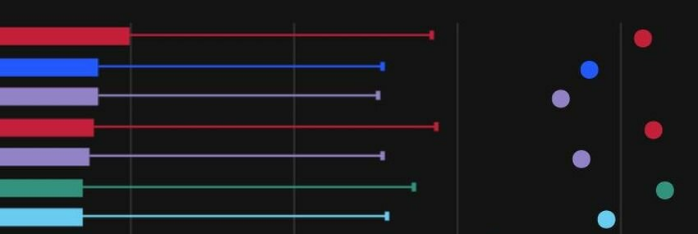Provide a short, one-word or phrase answer to the question below:
What do the small error bars on top of the bars indicate?

Variability or uncertainty